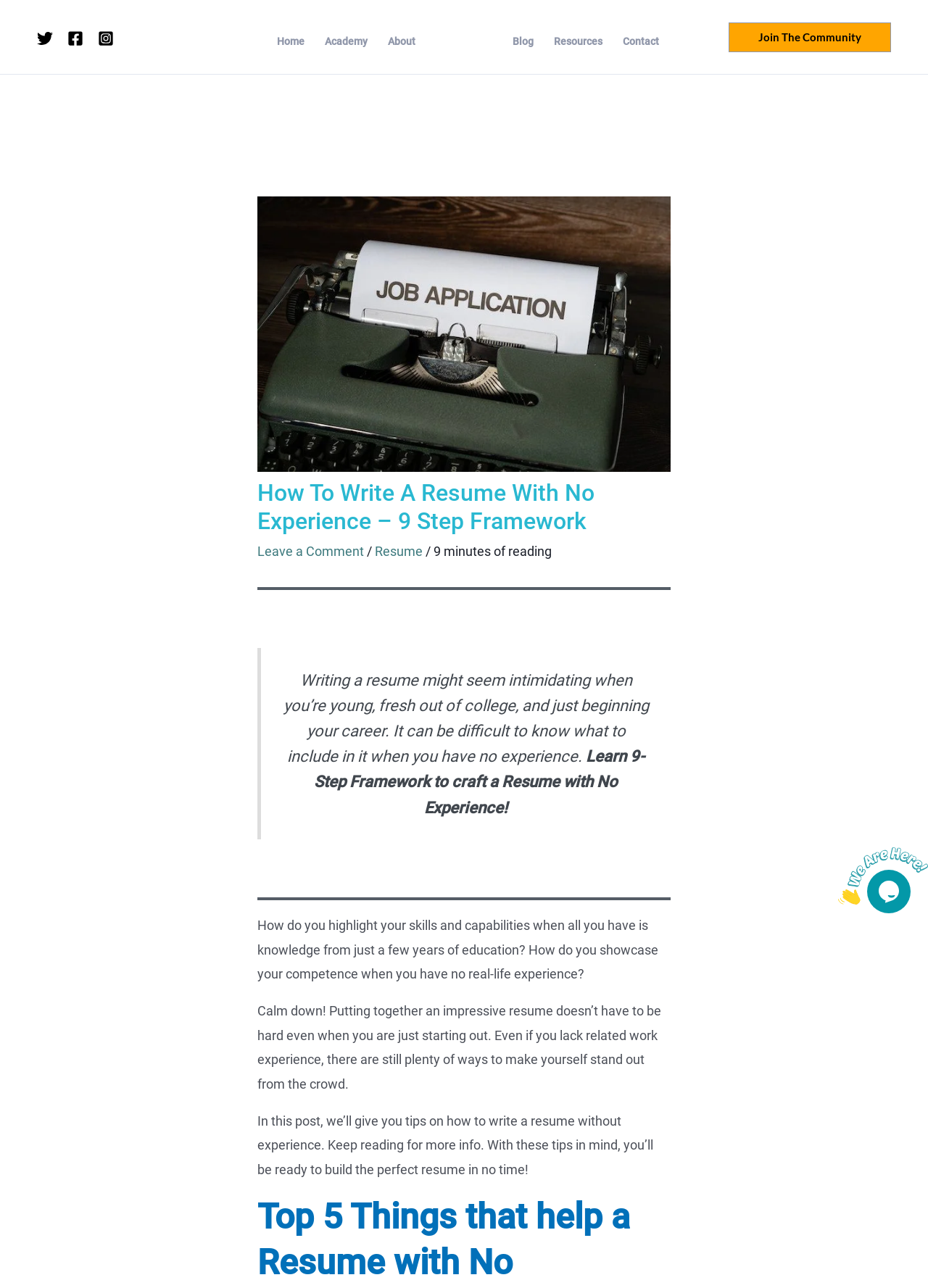Please provide a comprehensive answer to the question based on the screenshot: How many steps are provided in the framework for writing a resume with no experience?

The webpage mentions a 9-step framework for writing a resume with no experience, which suggests that the author has broken down the process into a series of manageable steps to help readers create an effective resume despite their lack of experience.